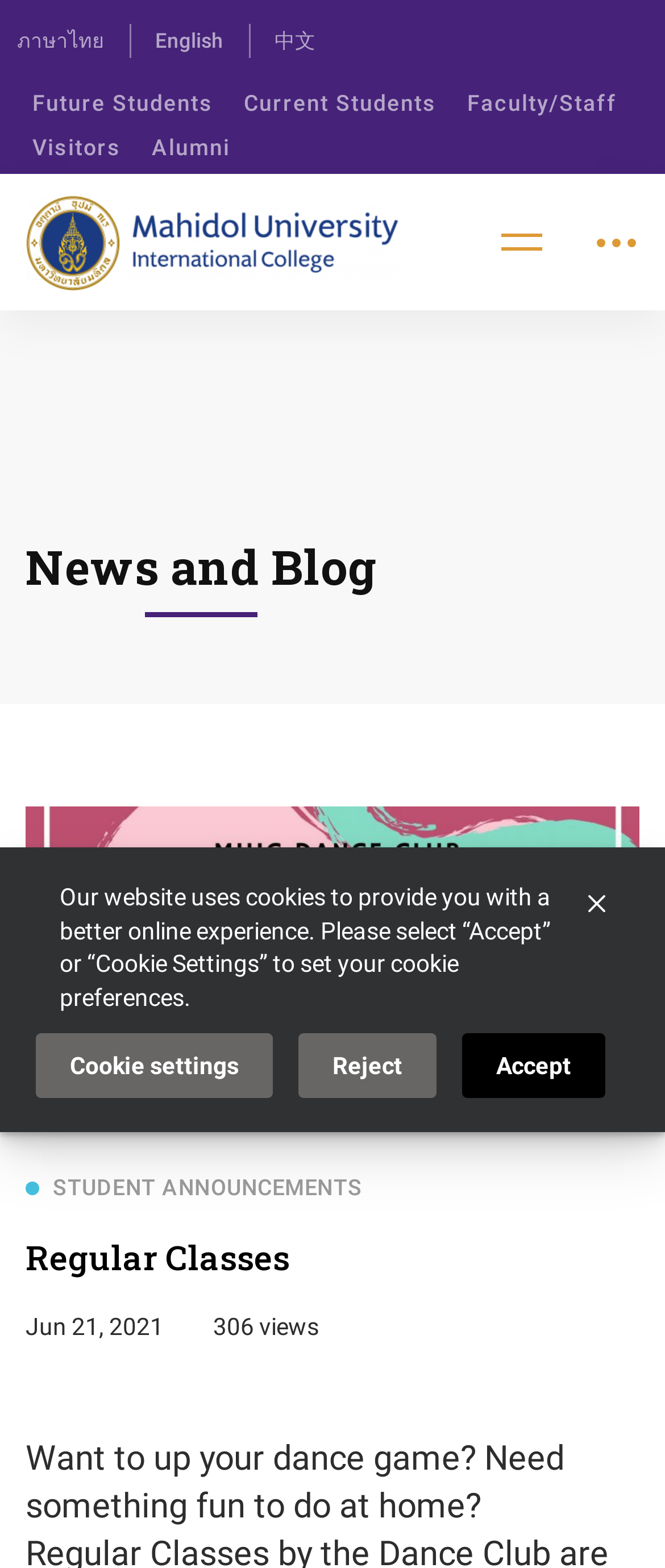What is the date of the 'Regular Classes' post?
Look at the image and respond to the question as thoroughly as possible.

I found the date of the post by looking at the StaticText 'Jun 21, 2021' located below the heading 'Regular Classes'.